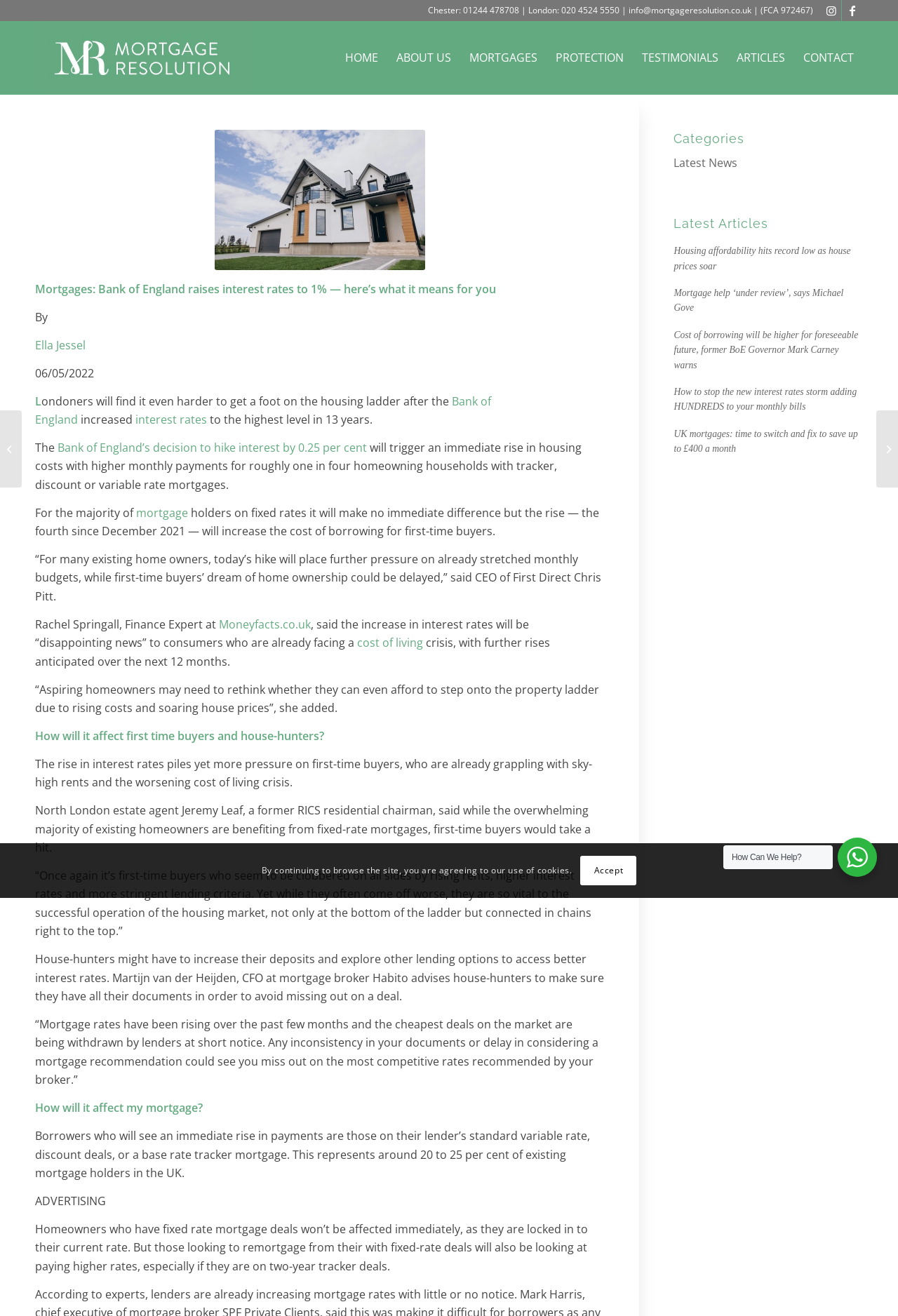Please find the bounding box coordinates of the element that needs to be clicked to perform the following instruction: "View 'Glossary'". The bounding box coordinates should be four float numbers between 0 and 1, represented as [left, top, right, bottom].

None